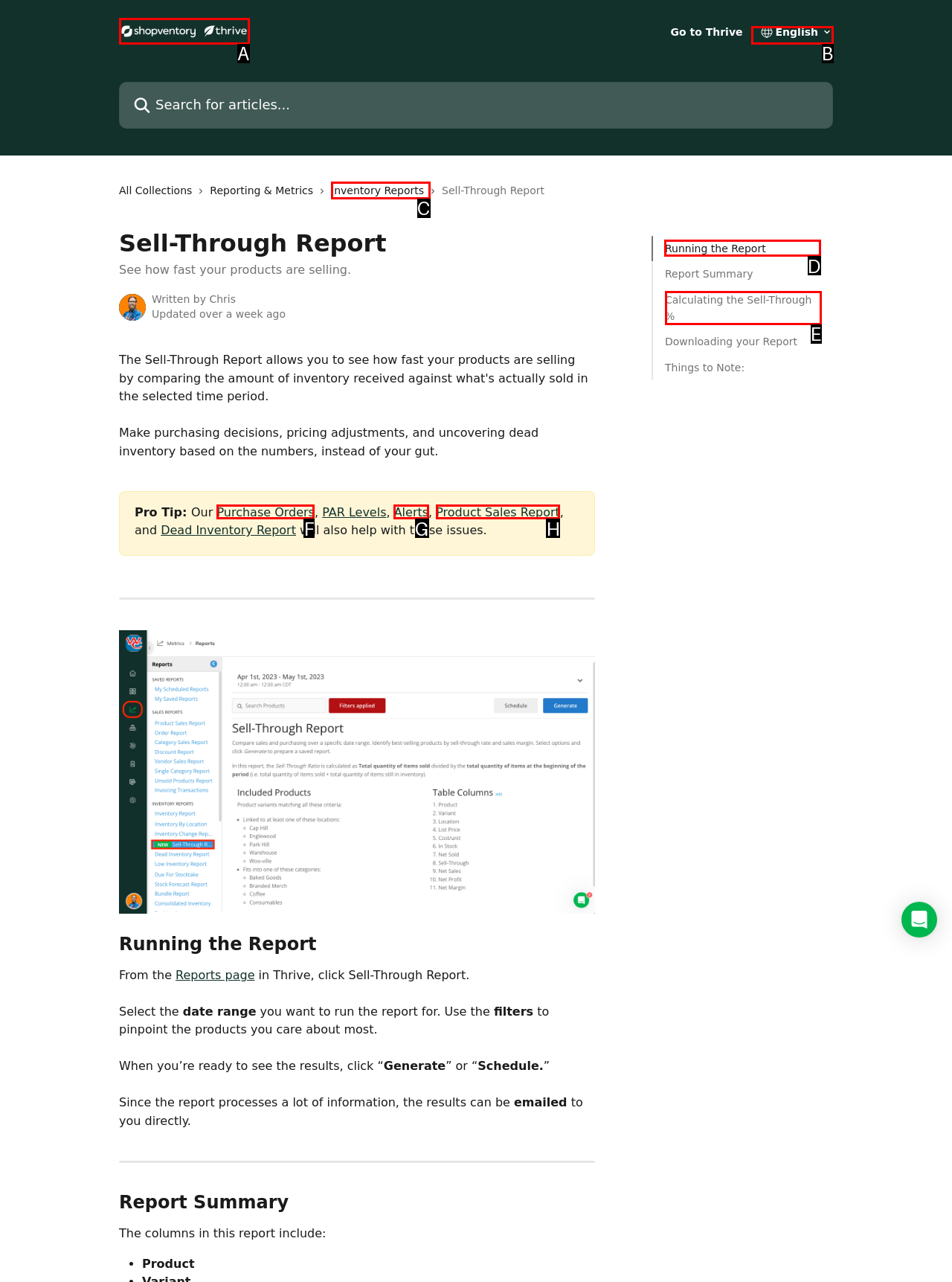Point out the HTML element I should click to achieve the following: View Running the Report Reply with the letter of the selected element.

D